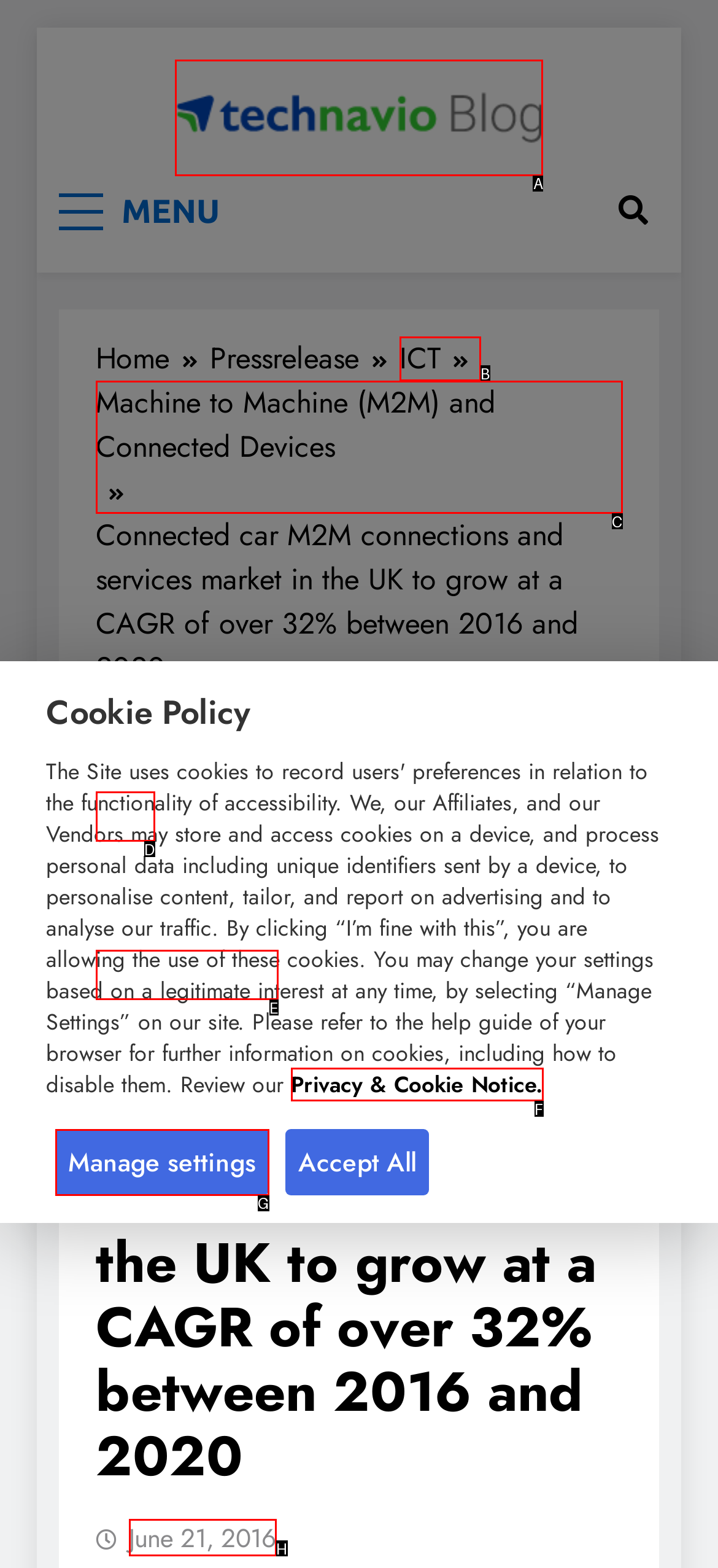Pick the HTML element that should be clicked to execute the task: Click the Deny button
Respond with the letter corresponding to the correct choice.

None